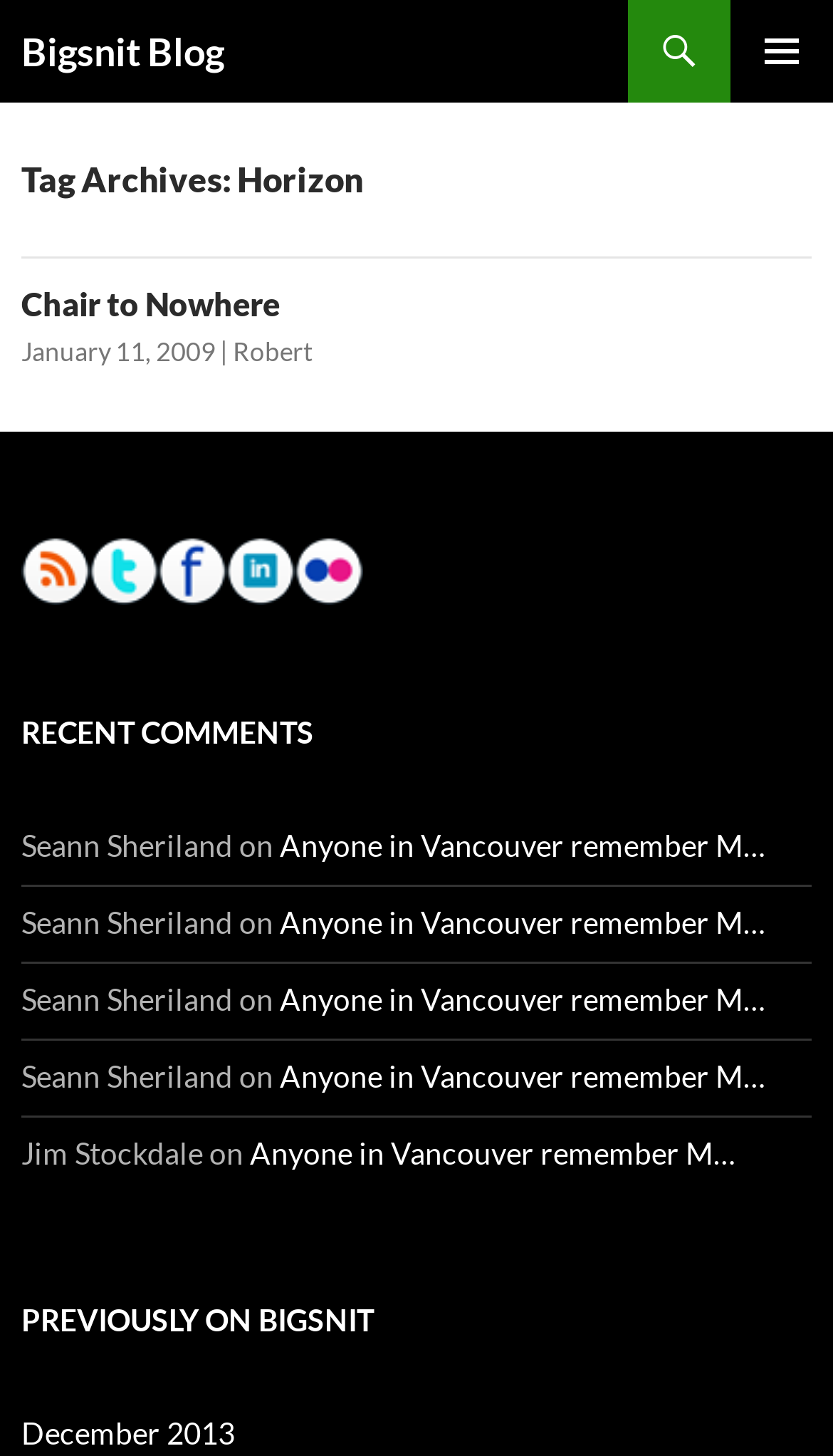What is the name of the blog?
Answer the question with a thorough and detailed explanation.

The name of the blog can be found in the heading element at the top of the page, which says 'Bigsnit Blog'. This is also confirmed by the link with the same text next to it.